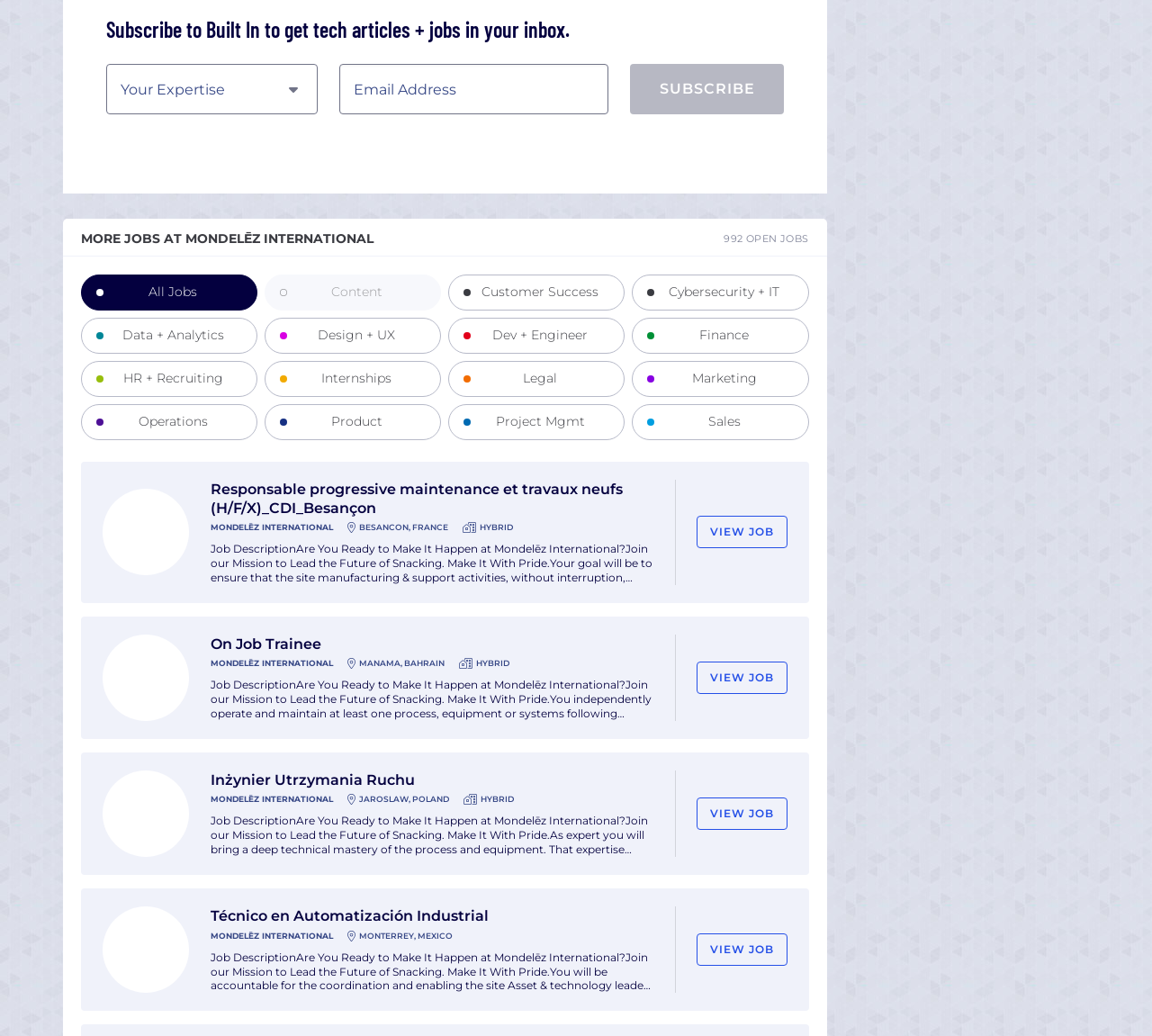Show me the bounding box coordinates of the clickable region to achieve the task as per the instruction: "View On Job Trainee".

[0.616, 0.647, 0.672, 0.66]